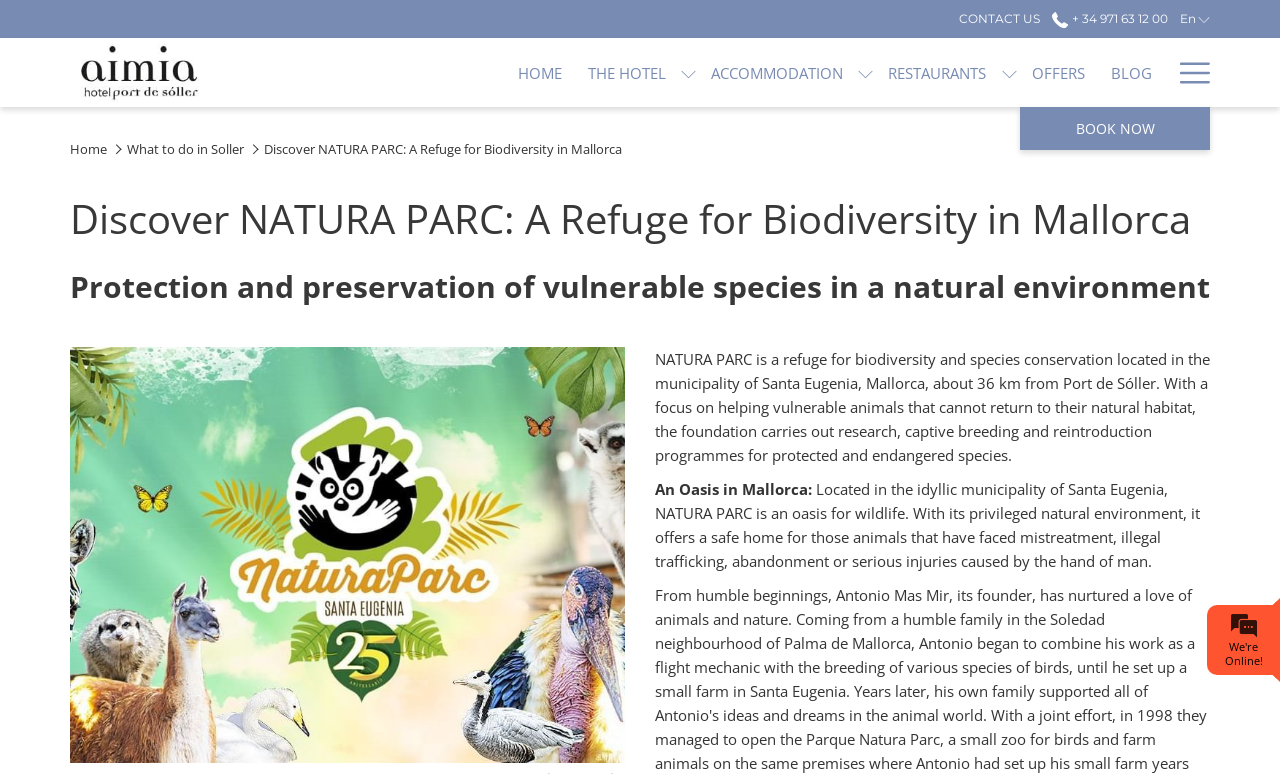Find the bounding box coordinates of the clickable area required to complete the following action: "Call us".

[0.813, 0.014, 0.912, 0.034]